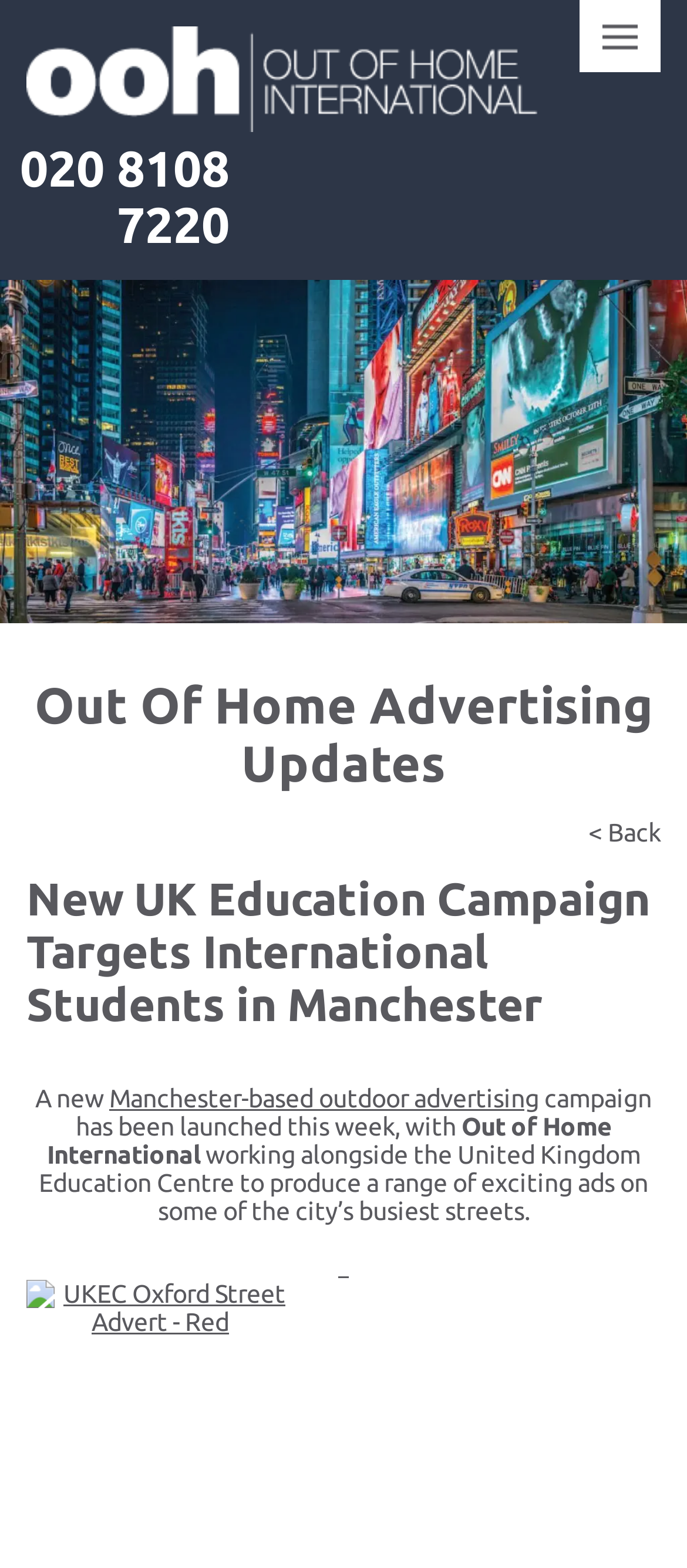What type of ads are being produced?
Give a single word or phrase answer based on the content of the image.

Outdoor ads